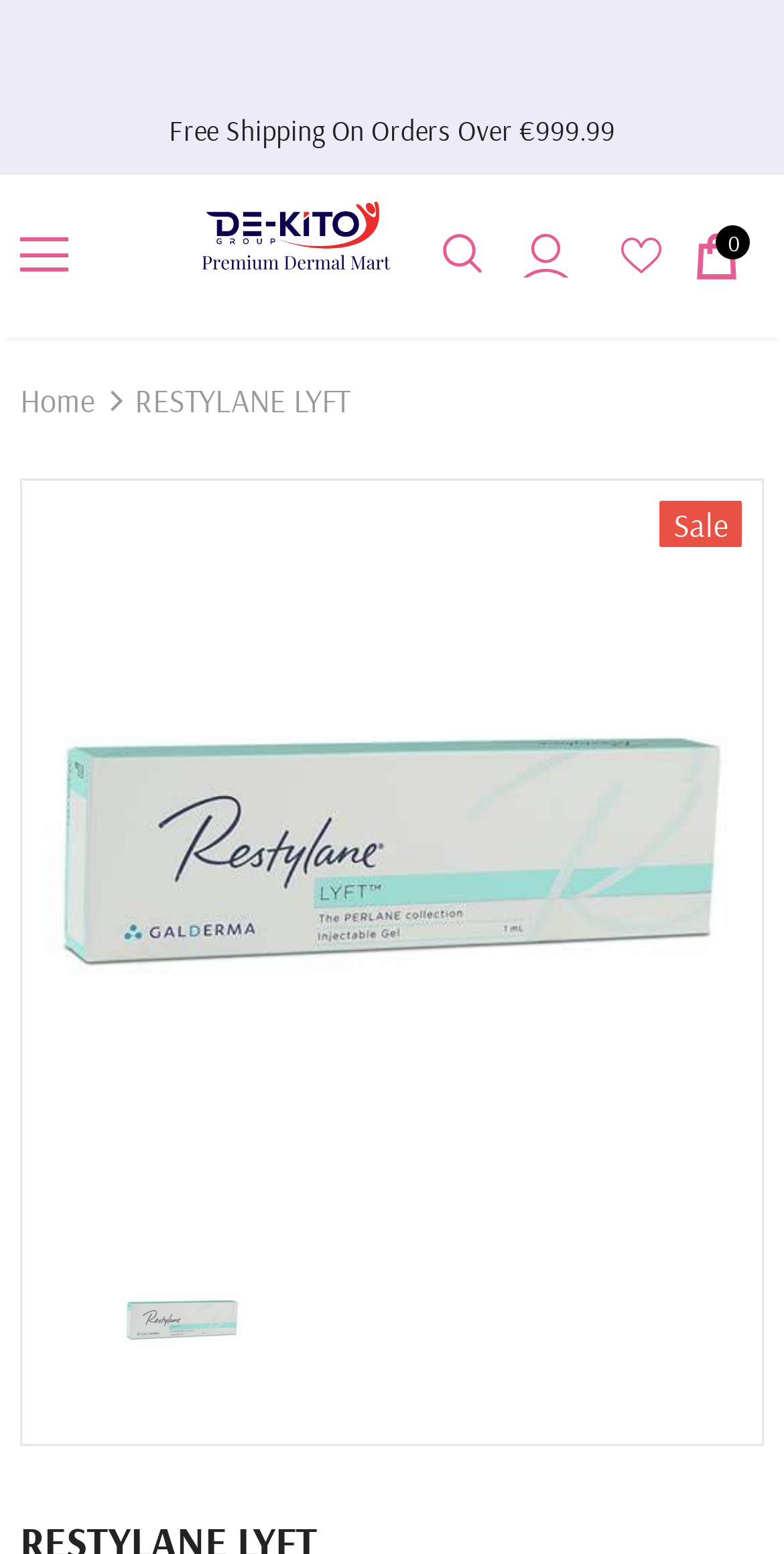Please indicate the bounding box coordinates of the element's region to be clicked to achieve the instruction: "Check the life expectancy of a dog breed". Provide the coordinates as four float numbers between 0 and 1, i.e., [left, top, right, bottom].

None